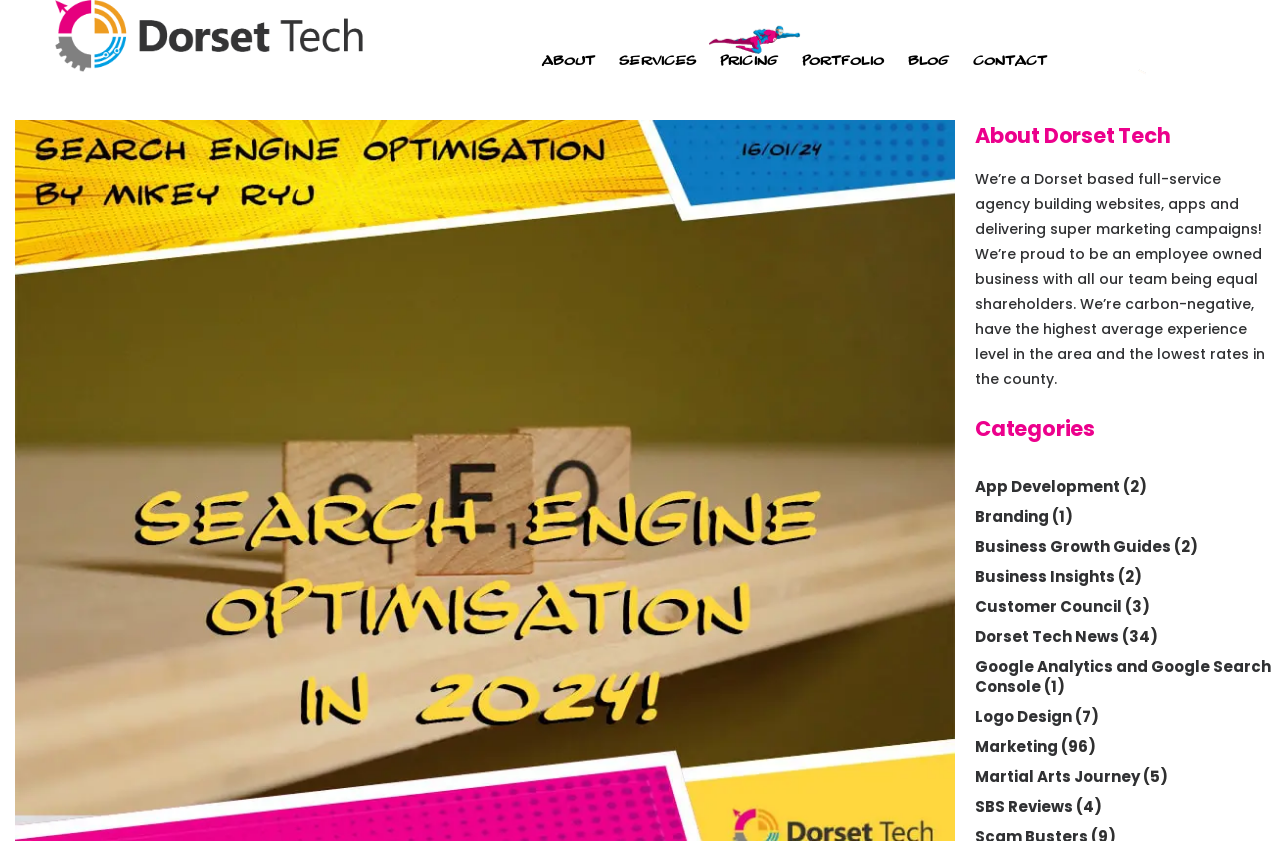Find the bounding box coordinates of the clickable element required to execute the following instruction: "Read about Dorset Tech". Provide the coordinates as four float numbers between 0 and 1, i.e., [left, top, right, bottom].

[0.762, 0.143, 0.996, 0.199]